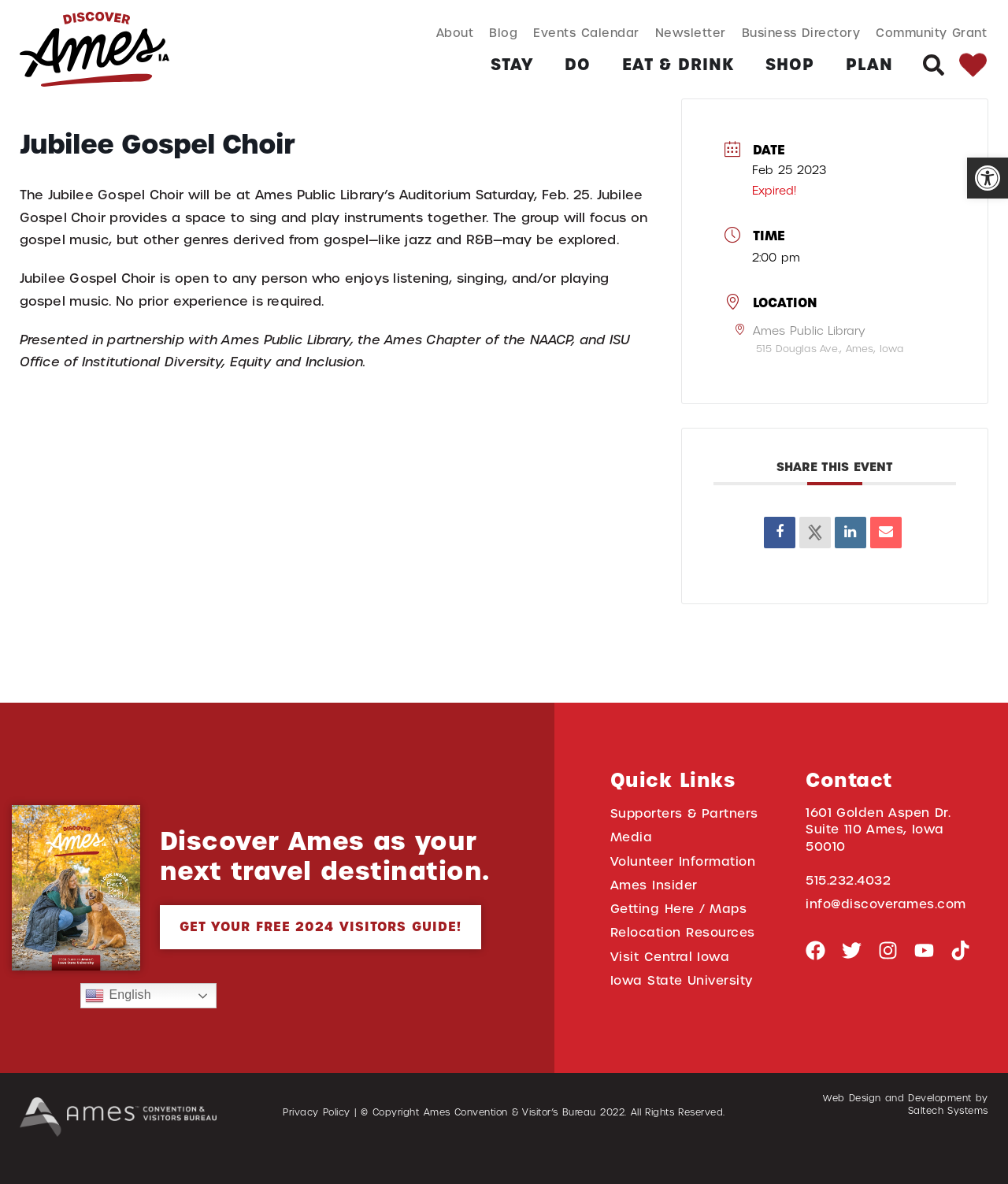Determine the coordinates of the bounding box that should be clicked to complete the instruction: "Get your free 2024 visitors guide". The coordinates should be represented by four float numbers between 0 and 1: [left, top, right, bottom].

[0.158, 0.765, 0.477, 0.802]